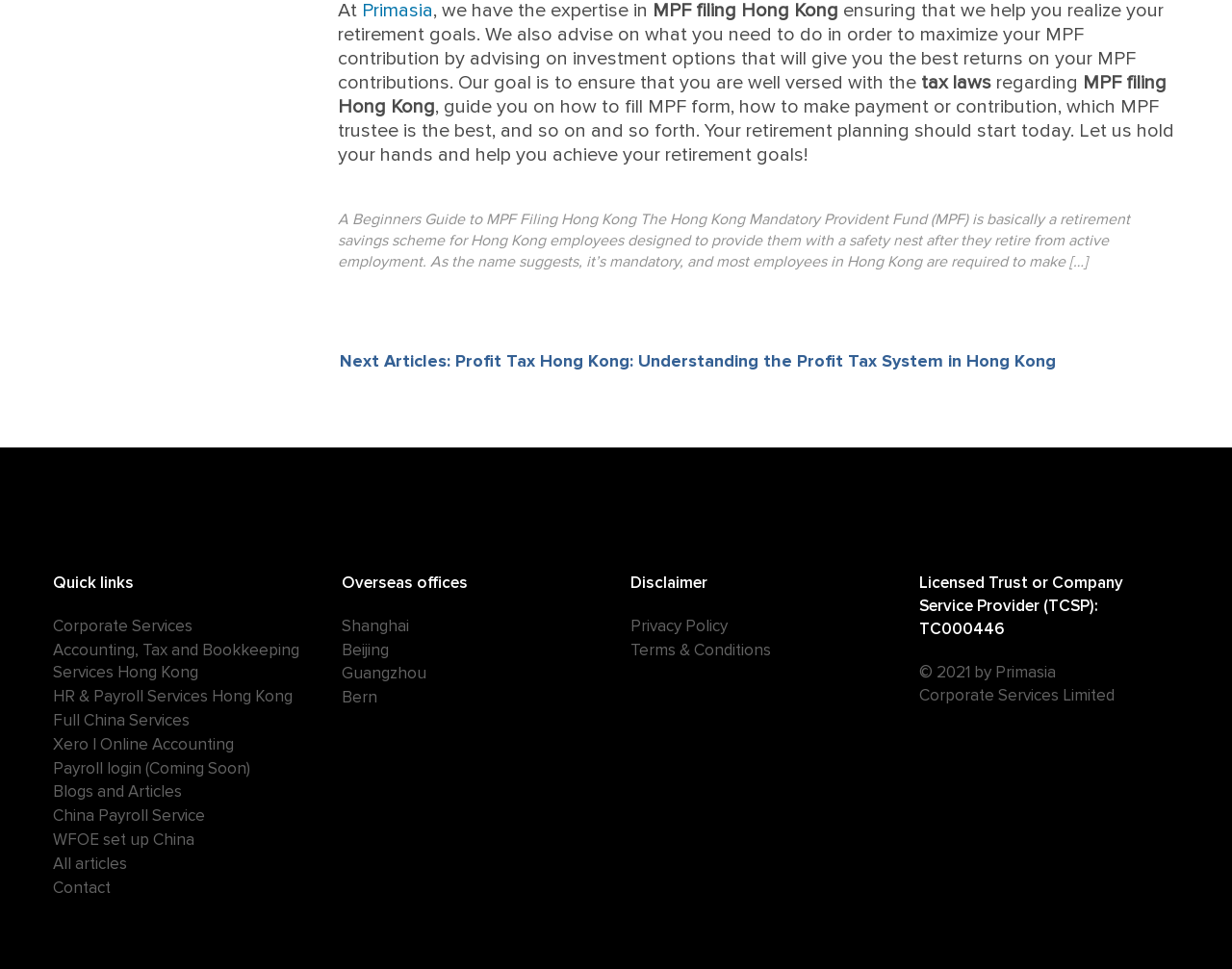Please pinpoint the bounding box coordinates for the region I should click to adhere to this instruction: "Read 'A Beginners Guide to MPF Filing Hong Kong'".

[0.274, 0.216, 0.917, 0.28]